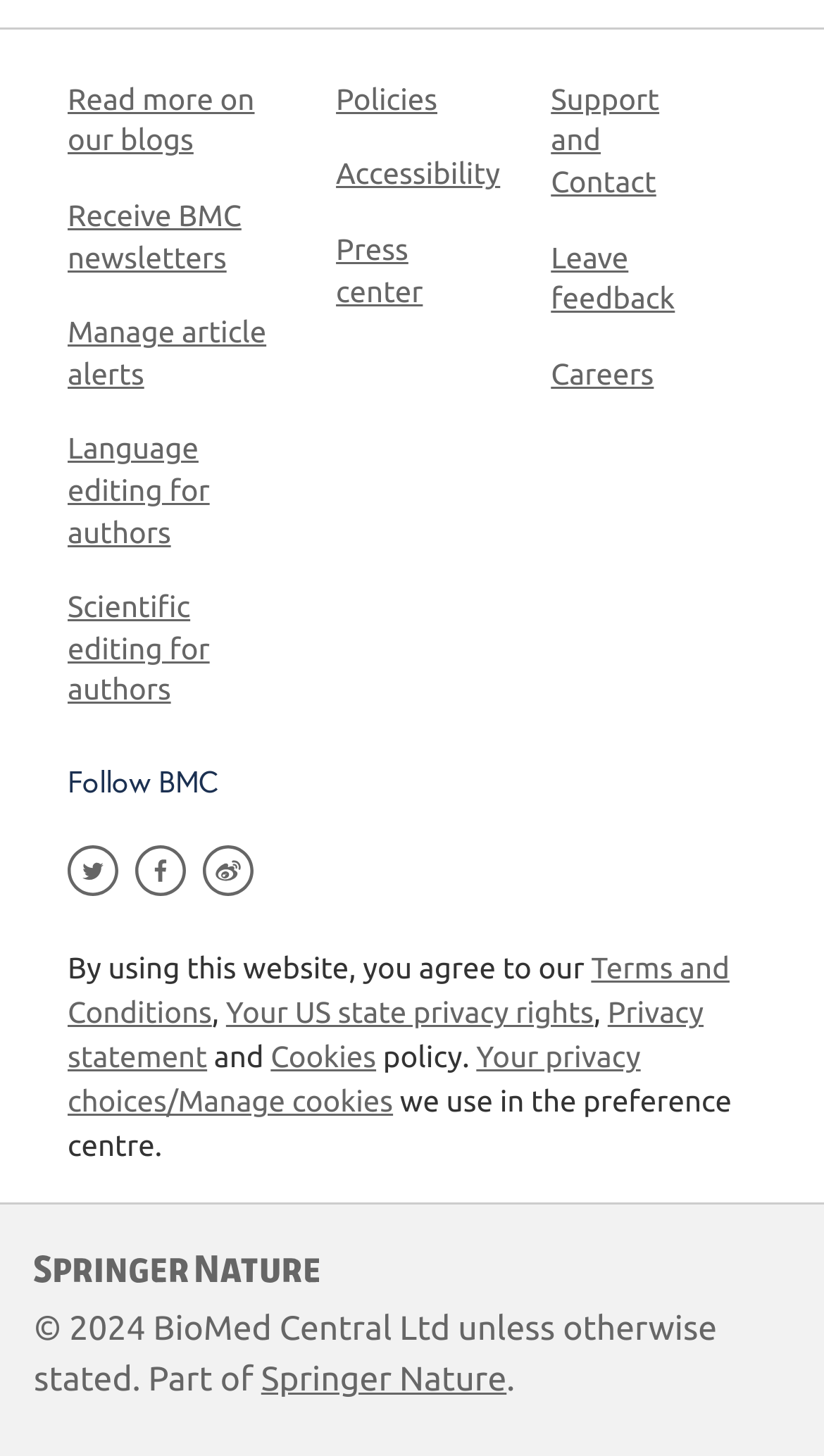Pinpoint the bounding box coordinates of the area that must be clicked to complete this instruction: "Follow BMC on Twitter".

[0.082, 0.581, 0.144, 0.604]